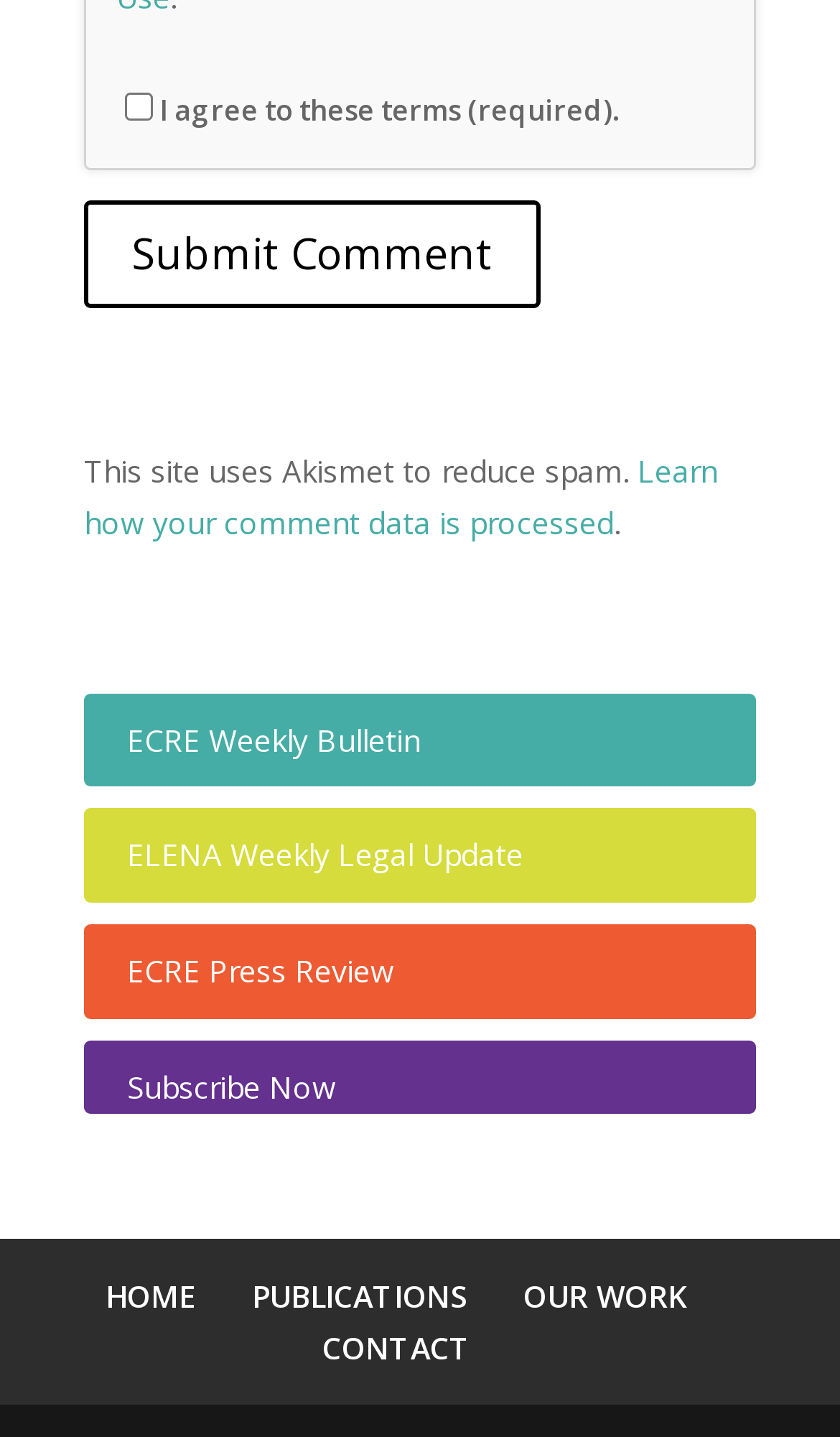Please determine the bounding box coordinates for the element that should be clicked to follow these instructions: "Go to ECRE Weekly Bulletin".

[0.151, 0.5, 0.5, 0.529]